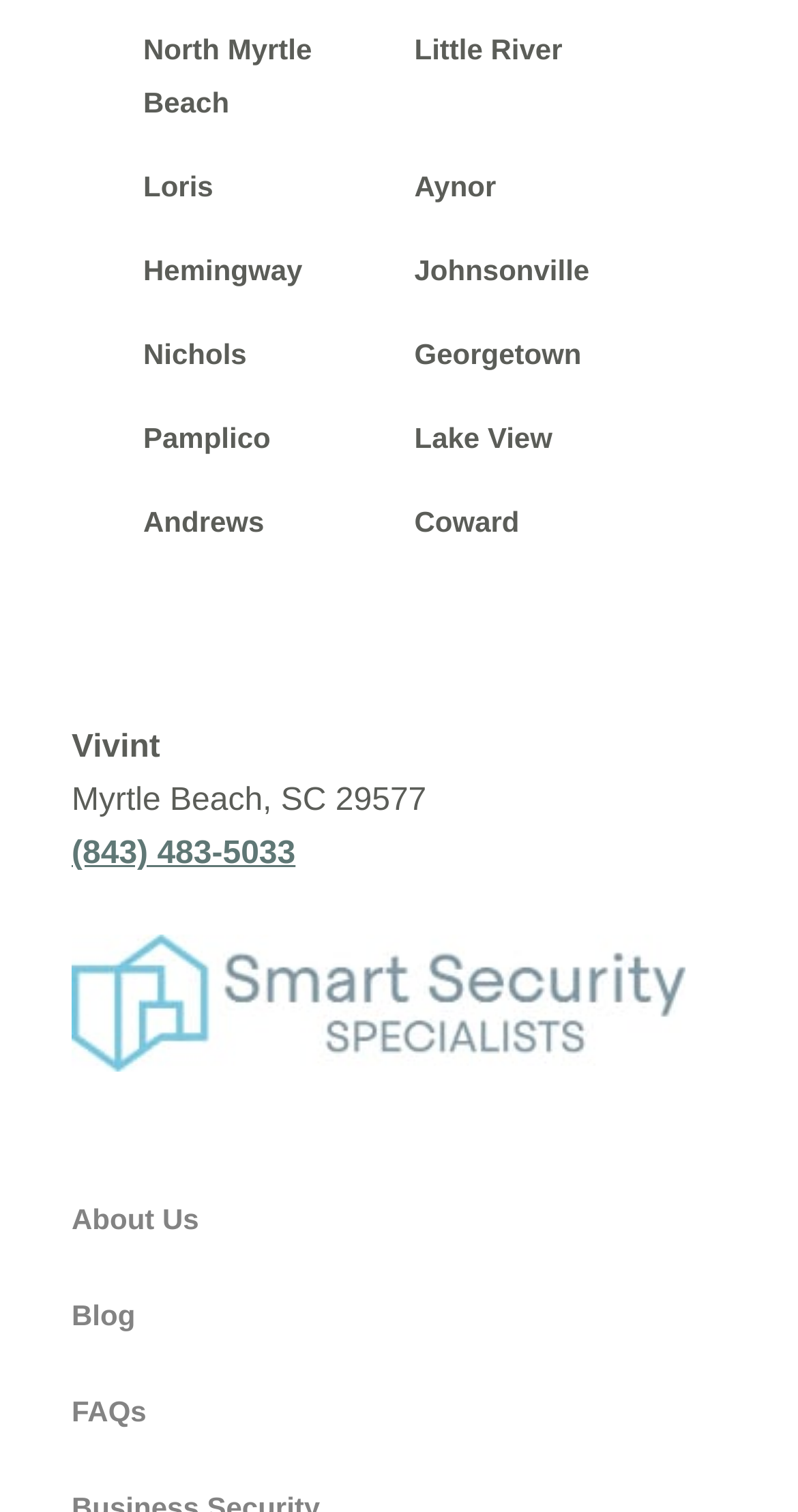How many links are there in the top section?
Look at the image and construct a detailed response to the question.

There are 8 links in the top section, which are North Myrtle Beach, Little River, Loris, Aynor, Hemingway, Johnsonville, Nichols, and Georgetown, with bounding box coordinates ranging from [0.179, 0.022, 0.391, 0.079] to [0.519, 0.224, 0.729, 0.245]